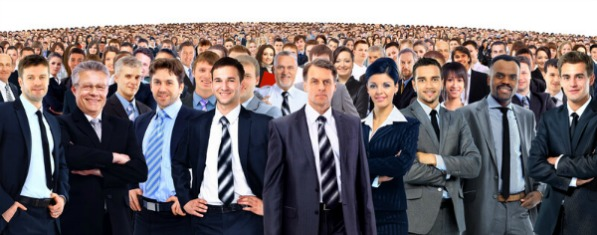Describe in detail everything you see in the image.

The image showcases a diverse group of individuals, predominantly dressed in formal business attire, standing confidently with arms crossed. In the foreground, a small cluster of professionals is highlighted, showcasing a mix of both genders and varying ethnicities. Their expressions convey determination and unity, suggesting a collective purpose. Behind this group, a vast crowd of similarly dressed individuals creates an impression of solidarity and support. This imagery aligns with the theme "Ambassador for Christ," emphasizing the role of each believer in acting as a representative of their faith in the modern world, inspiring reflection on one's commitment and mission in life.